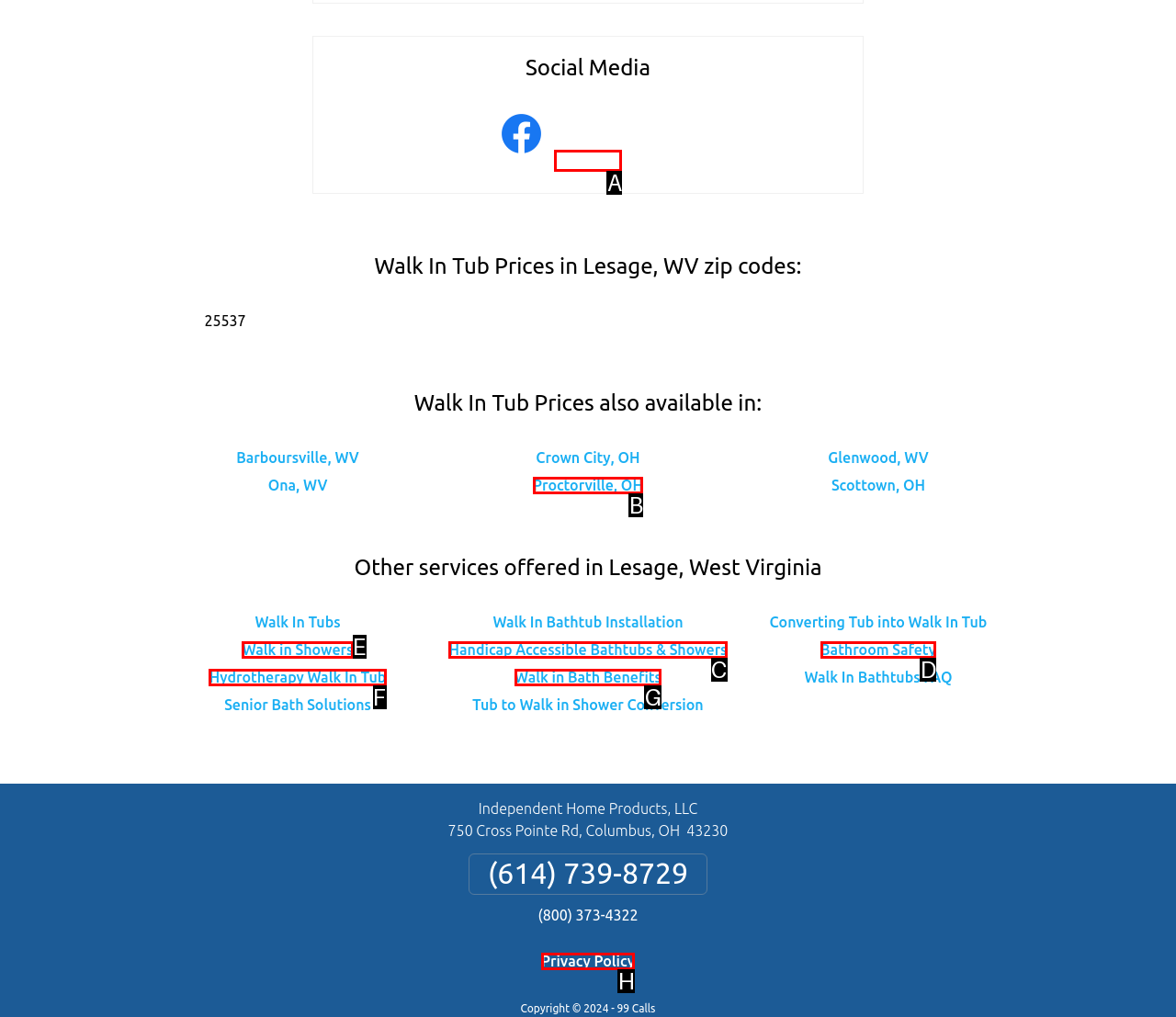Choose the letter of the option that needs to be clicked to perform the task: Learn about Walk in Showers. Answer with the letter.

E